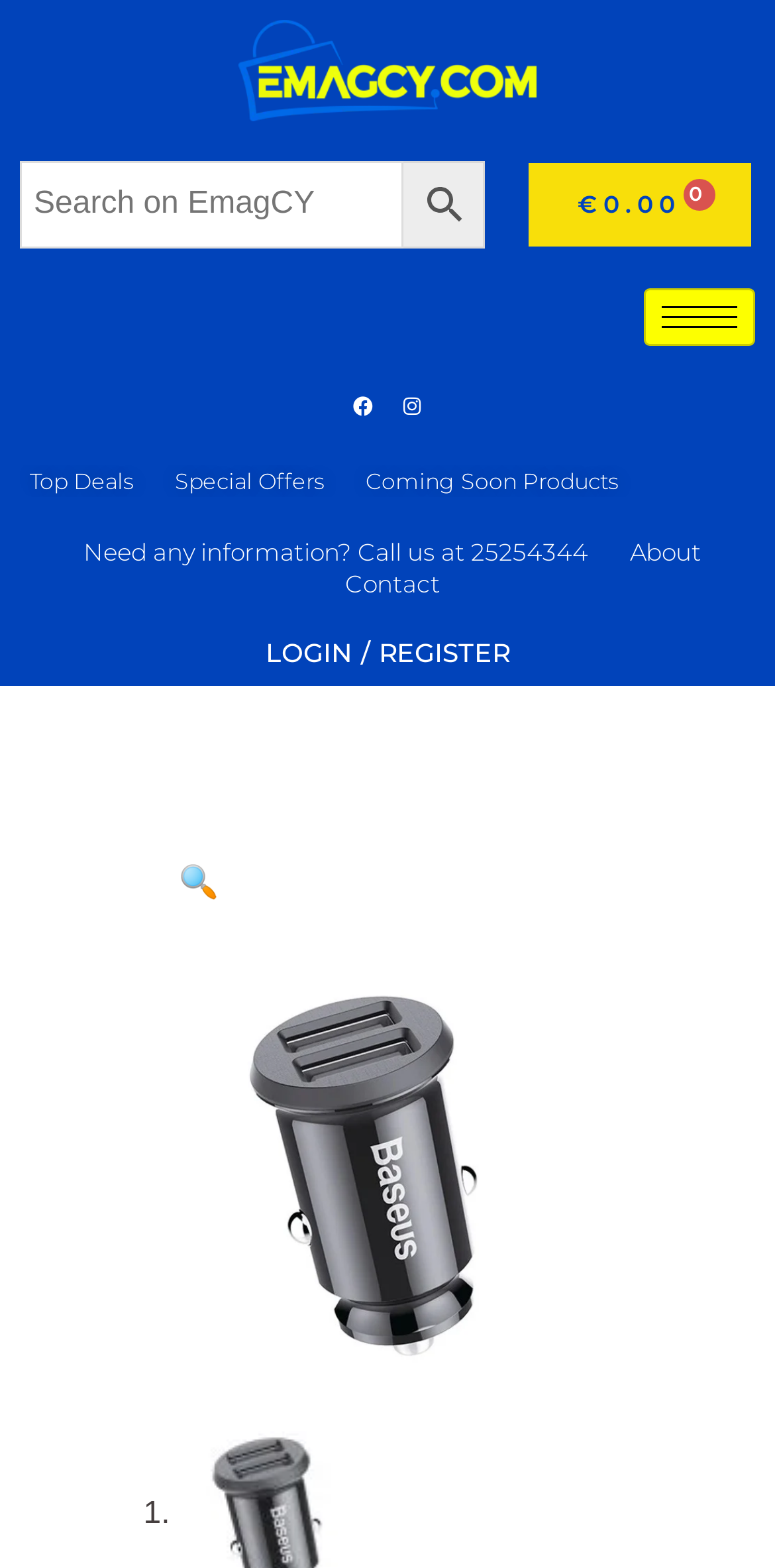Please locate the bounding box coordinates for the element that should be clicked to achieve the following instruction: "View product details". Ensure the coordinates are given as four float numbers between 0 and 1, i.e., [left, top, right, bottom].

[0.231, 0.727, 0.769, 0.749]